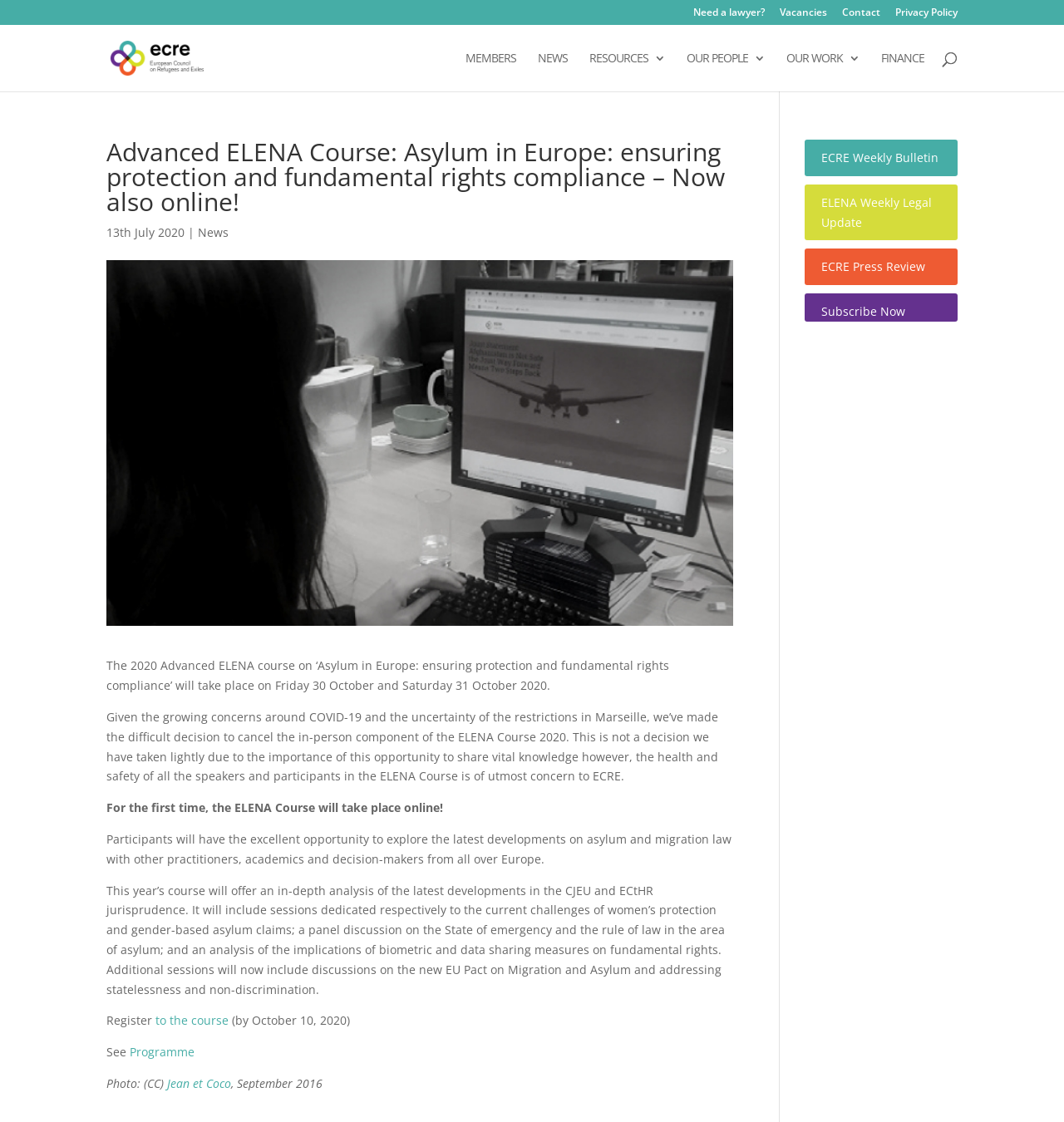Consider the image and give a detailed and elaborate answer to the question: 
What is the format of the ELENA Course 2020?

The format of the ELENA Course 2020 is online, as mentioned in the paragraph 'For the first time, the ELENA Course will take place online!'.